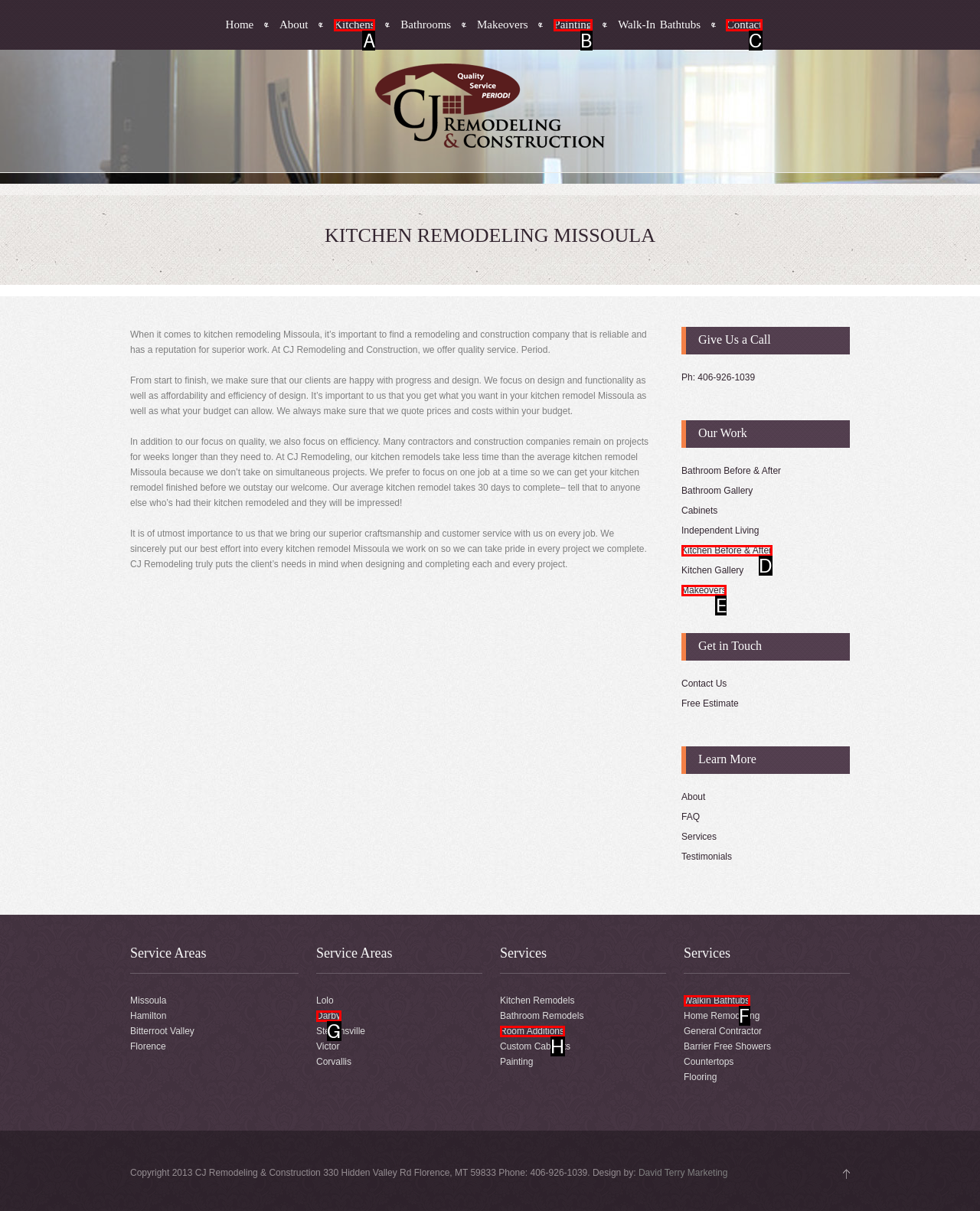Which HTML element among the options matches this description: Darby? Answer with the letter representing your choice.

G